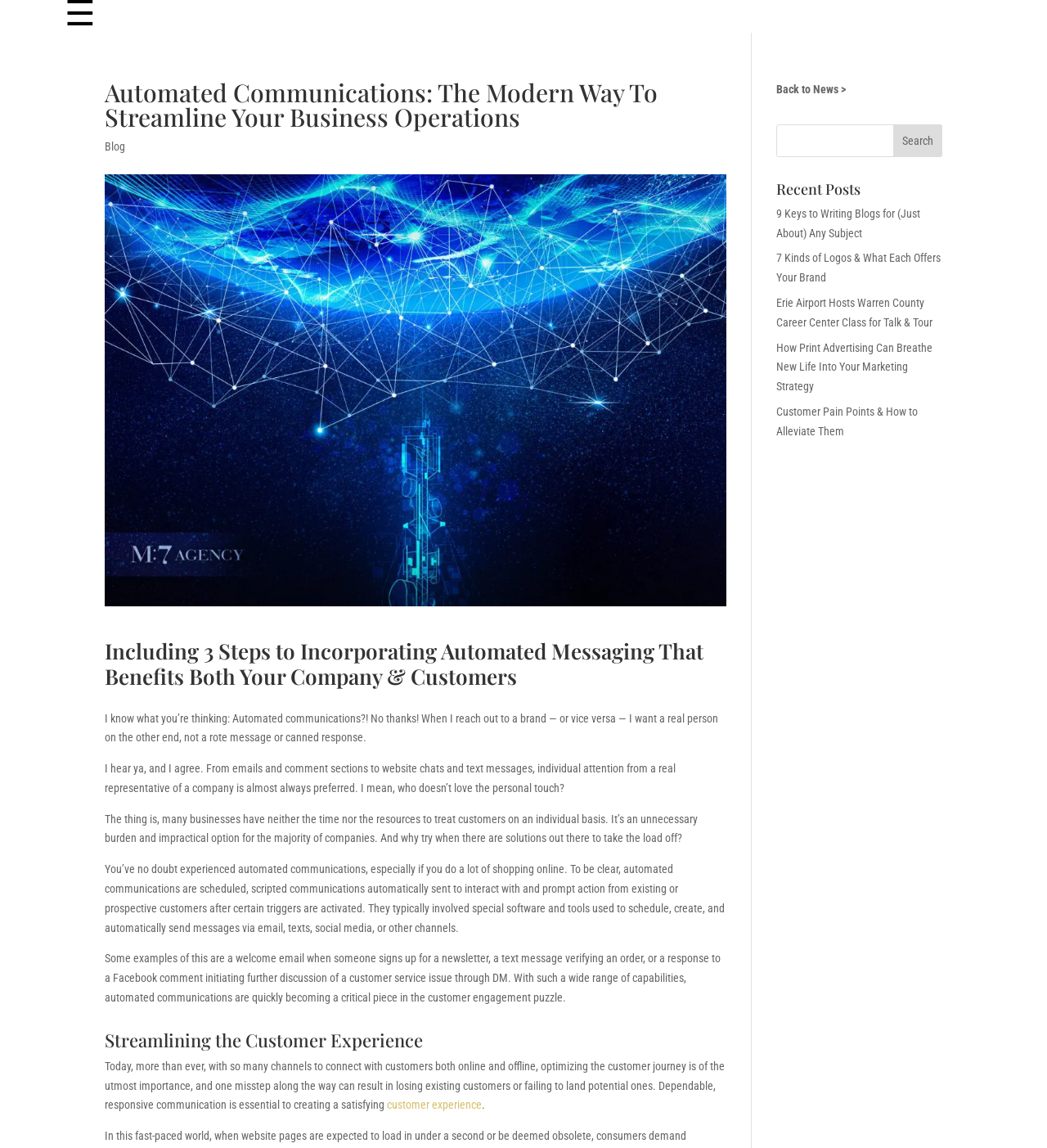Please provide the bounding box coordinate of the region that matches the element description: value="Search". Coordinates should be in the format (top-left x, top-left y, bottom-right x, bottom-right y) and all values should be between 0 and 1.

[0.853, 0.108, 0.9, 0.137]